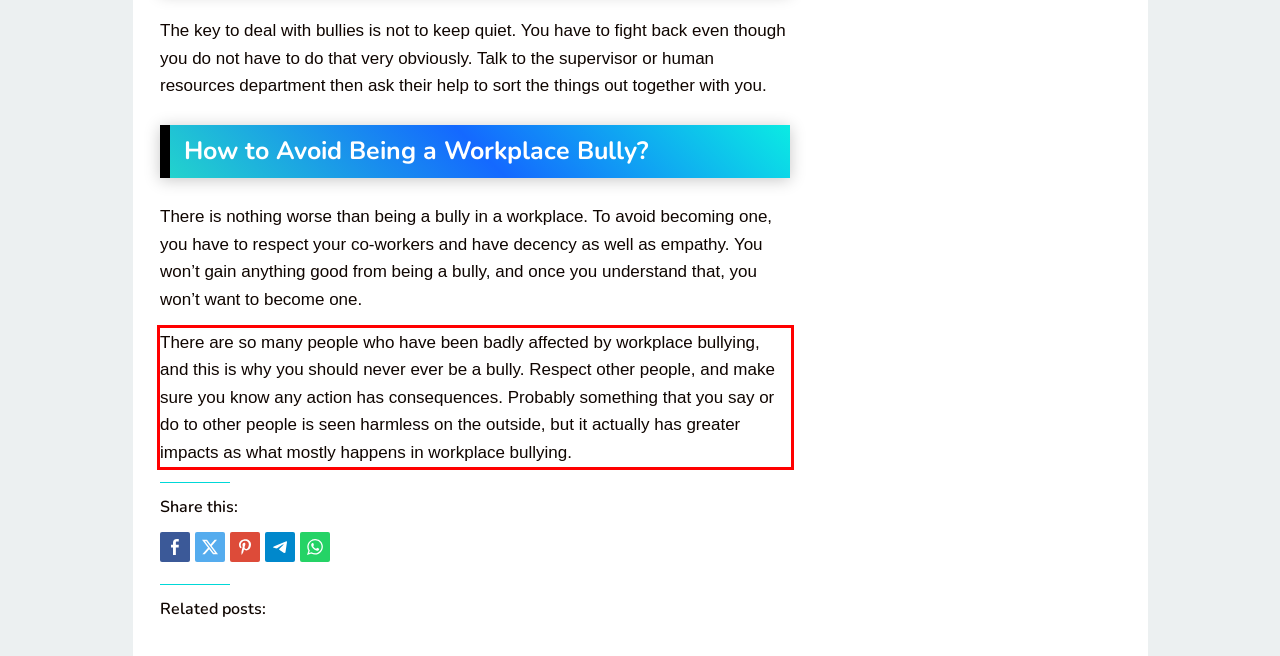Examine the webpage screenshot and use OCR to obtain the text inside the red bounding box.

There are so many people who have been badly affected by workplace bullying, and this is why you should never ever be a bully. Respect other people, and make sure you know any action has consequences. Probably something that you say or do to other people is seen harmless on the outside, but it actually has greater impacts as what mostly happens in workplace bullying.